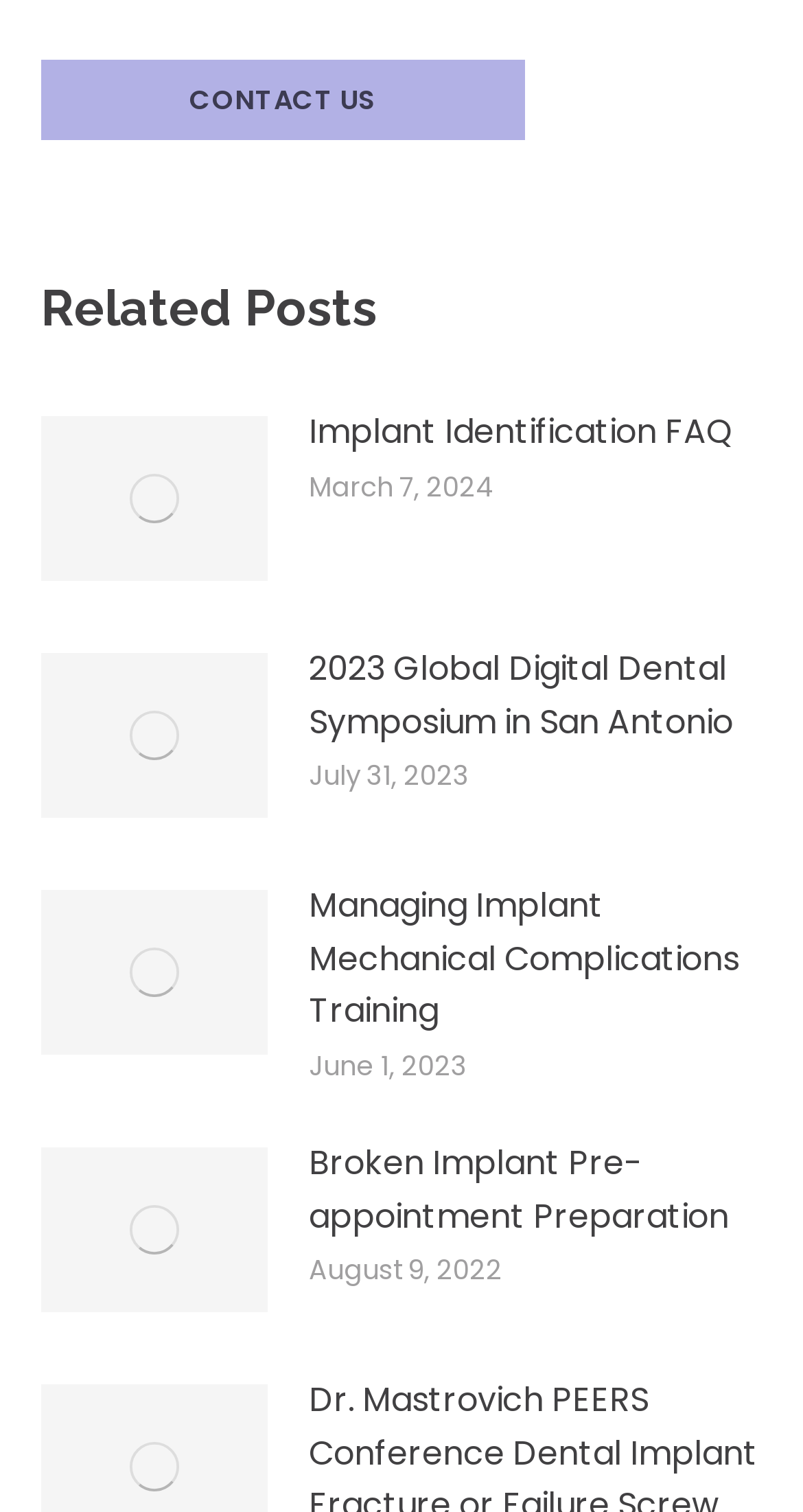Kindly determine the bounding box coordinates for the area that needs to be clicked to execute this instruction: "check the 'Broken Implant Pre-appointment Preparation' post".

[0.385, 0.752, 0.949, 0.822]